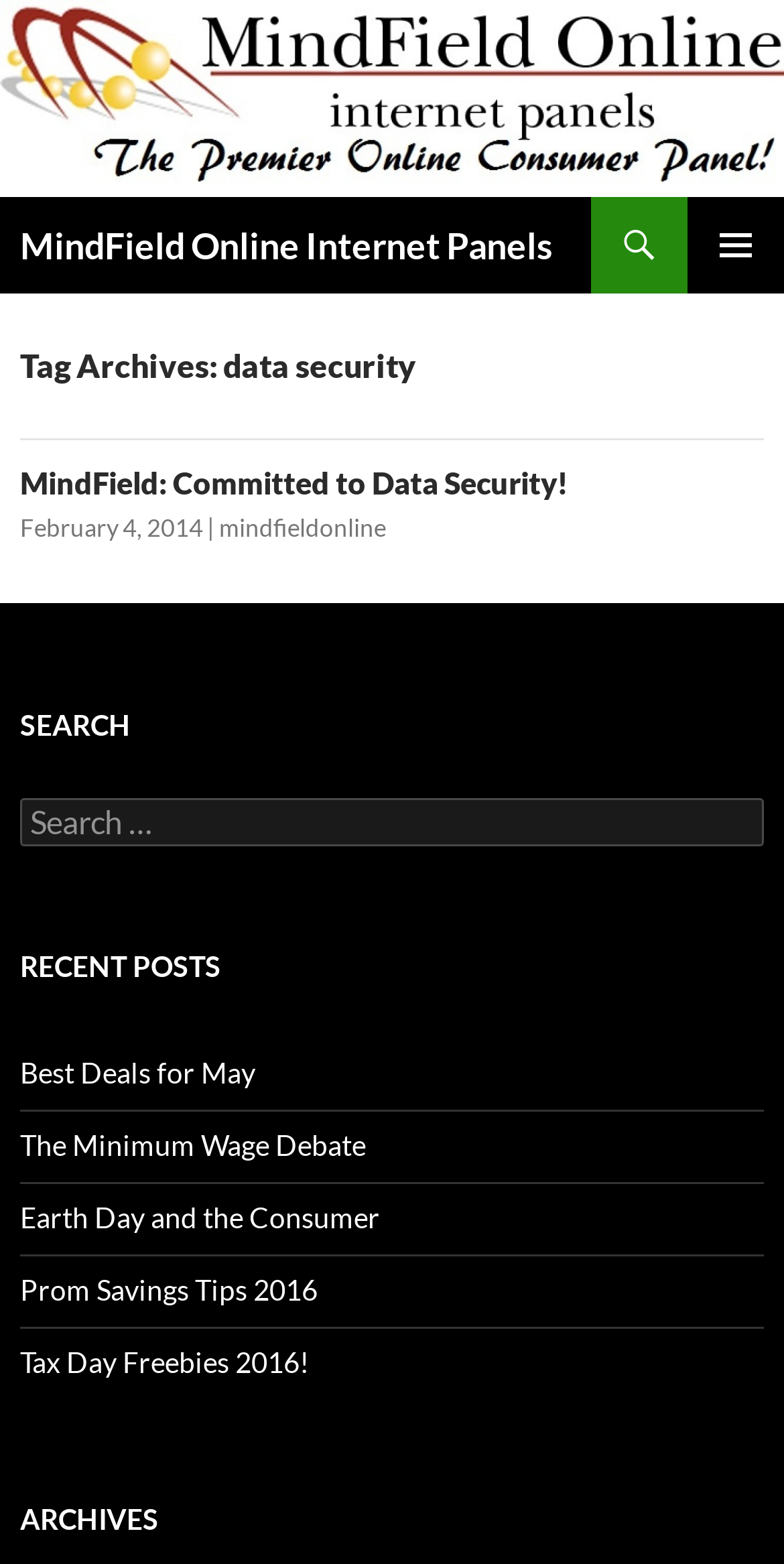Give a concise answer using only one word or phrase for this question:
What is the category of the webpage content?

Blog